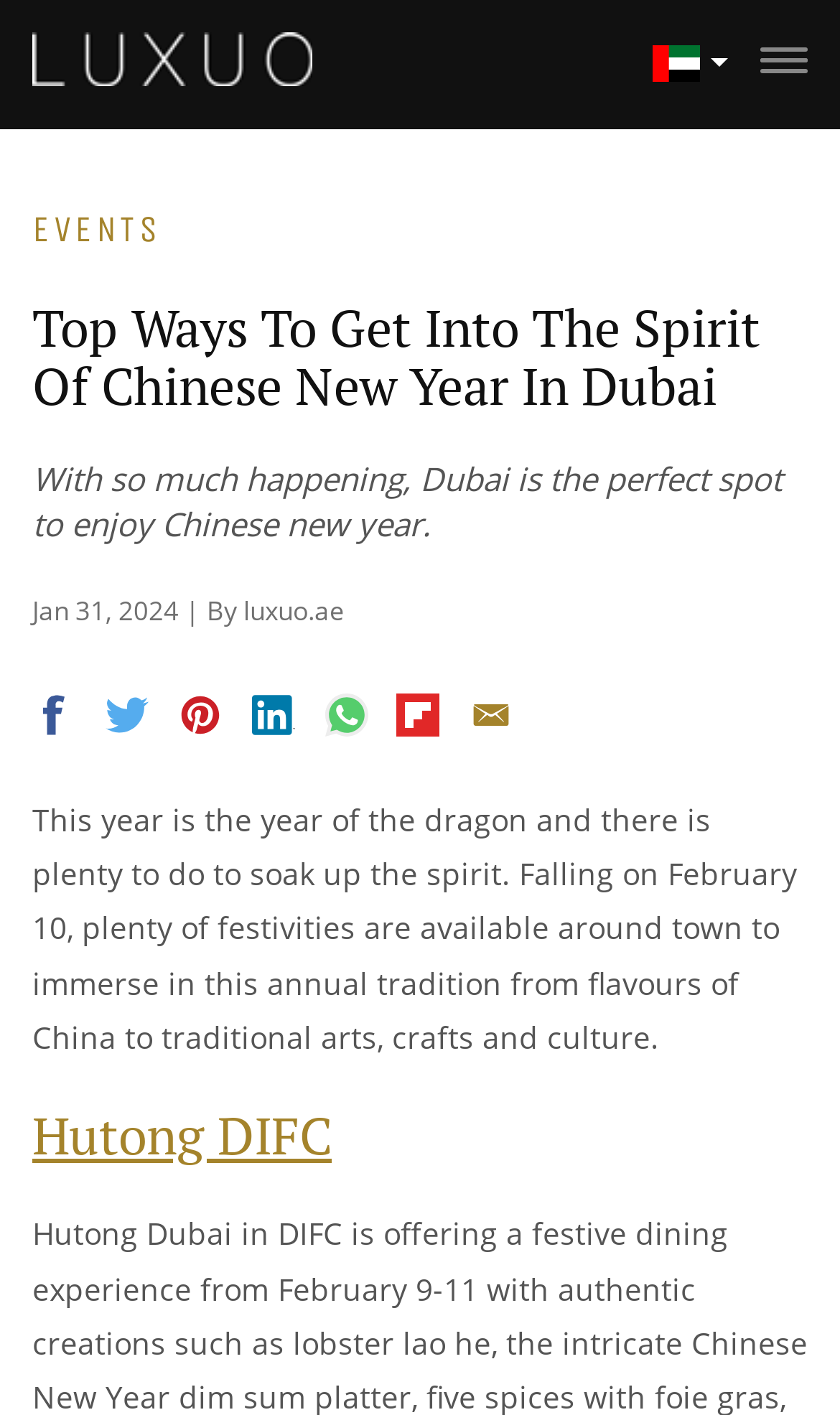Refer to the screenshot and give an in-depth answer to this question: What is the occasion being celebrated in Dubai?

Based on the webpage content, specifically the meta description and the text 'With so much happening, Dubai is the perfect spot to enjoy Chinese new year.', it is clear that the occasion being celebrated in Dubai is Chinese New Year.